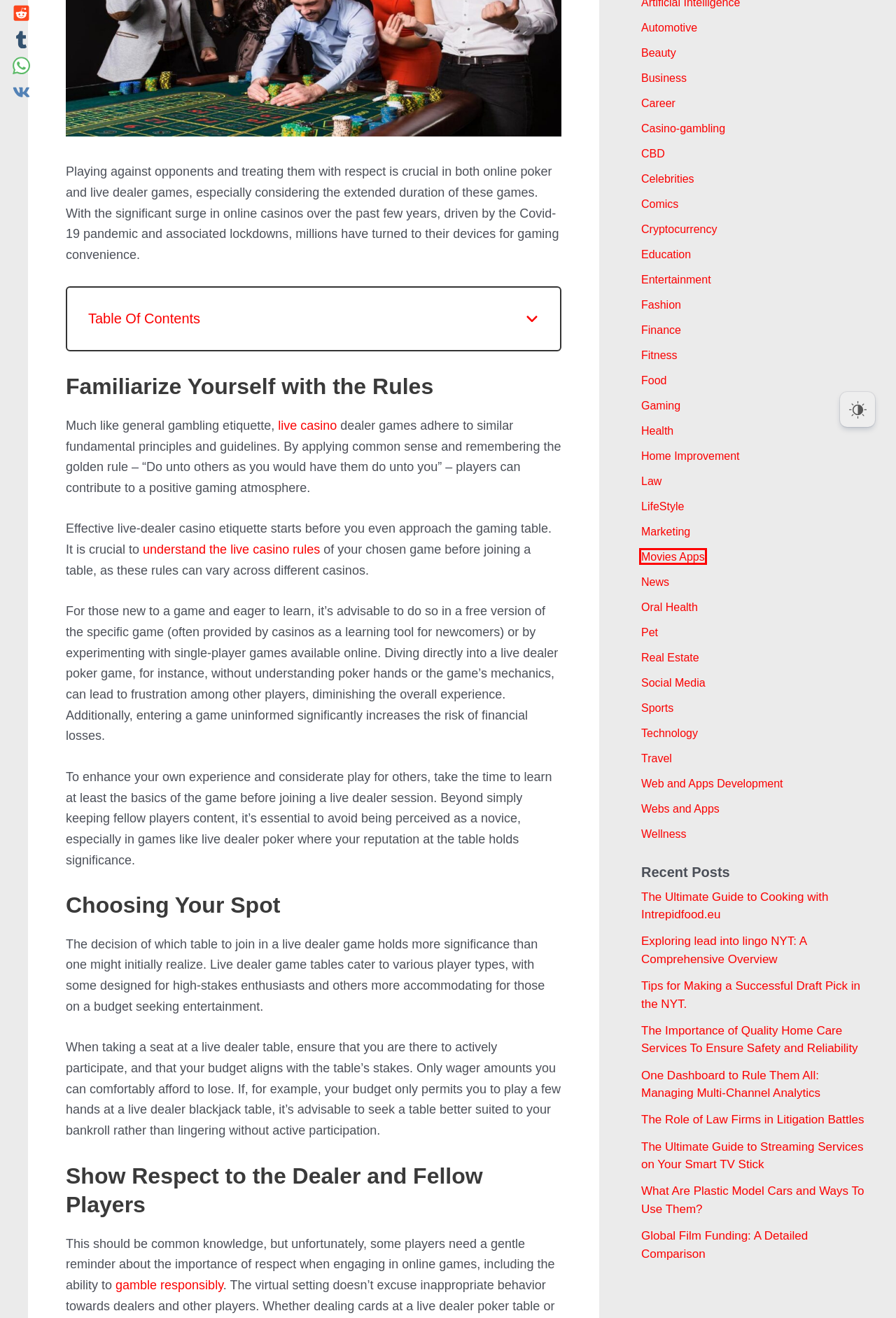Examine the screenshot of the webpage, which has a red bounding box around a UI element. Select the webpage description that best fits the new webpage after the element inside the red bounding box is clicked. Here are the choices:
A. Movies Apps
B. Career
C. The Role Of Law Firms In Litigation Battles
D. Cryptocurrency
E. Social Media
F. The Ultimate Guide To Streaming Services On Your Smart TV Stick
G. Education
H. Gaming

A